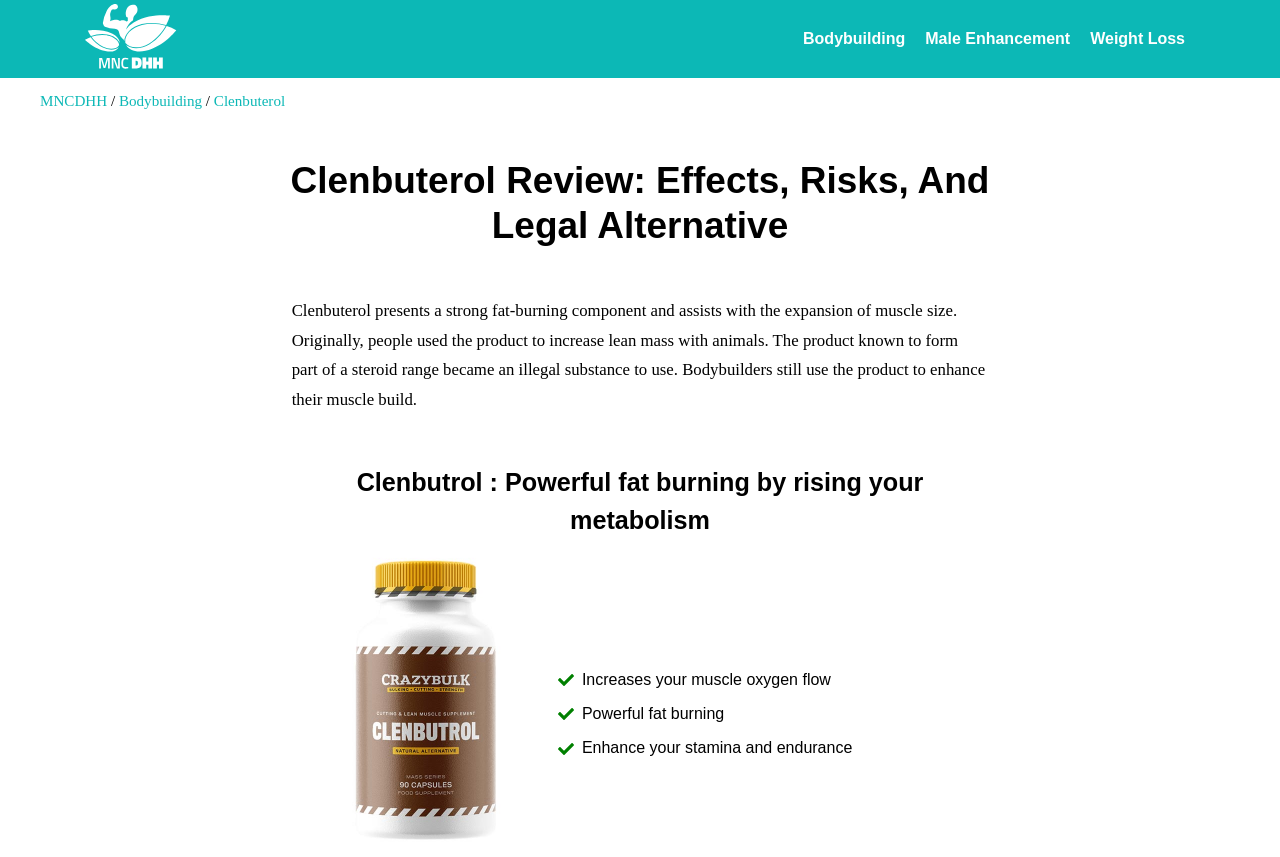Extract the primary header of the webpage and generate its text.

Clenbuterol Review: Effects, Risks, And Legal Alternative